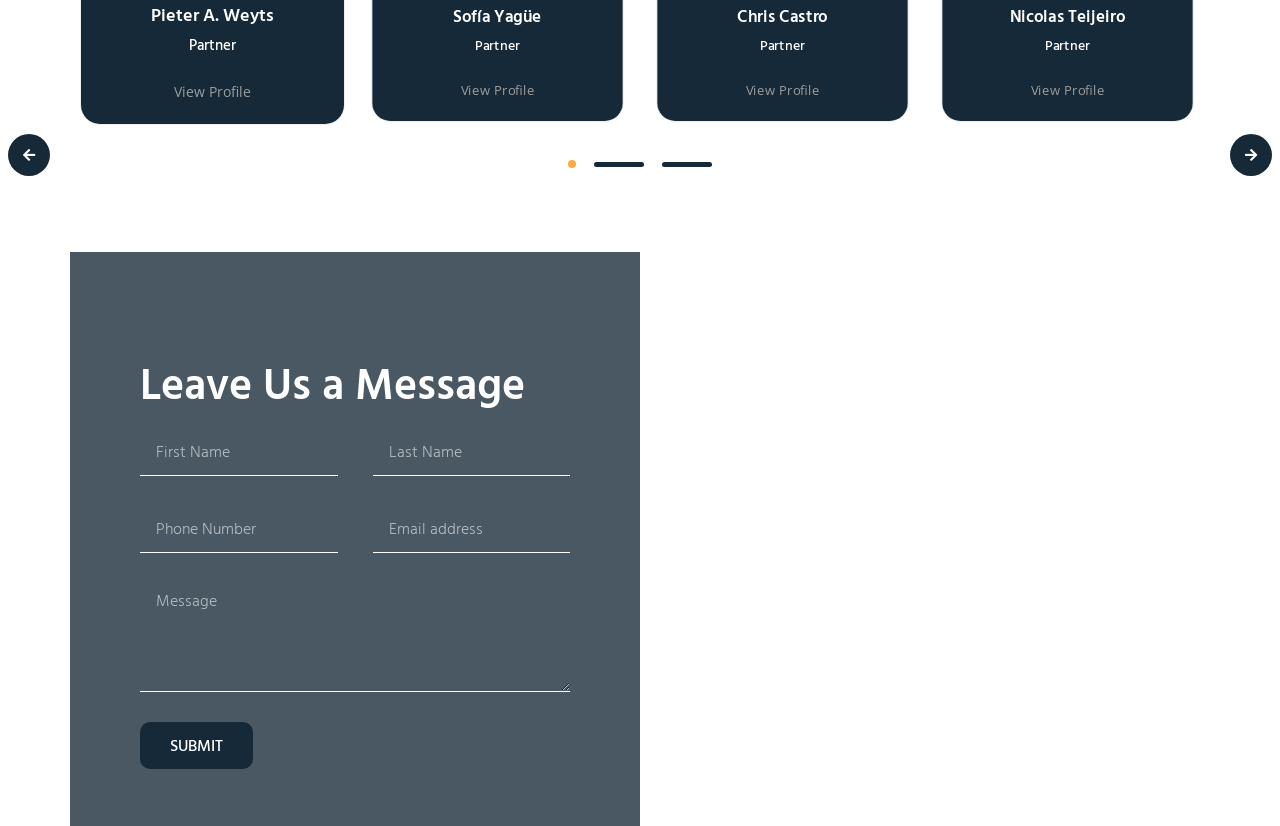Given the element description SUBMIT, identify the bounding box coordinates for the UI element on the webpage screenshot. The format should be (top-left x, top-left y, bottom-right x, bottom-right y), with values between 0 and 1.

[0.109, 0.874, 0.198, 0.931]